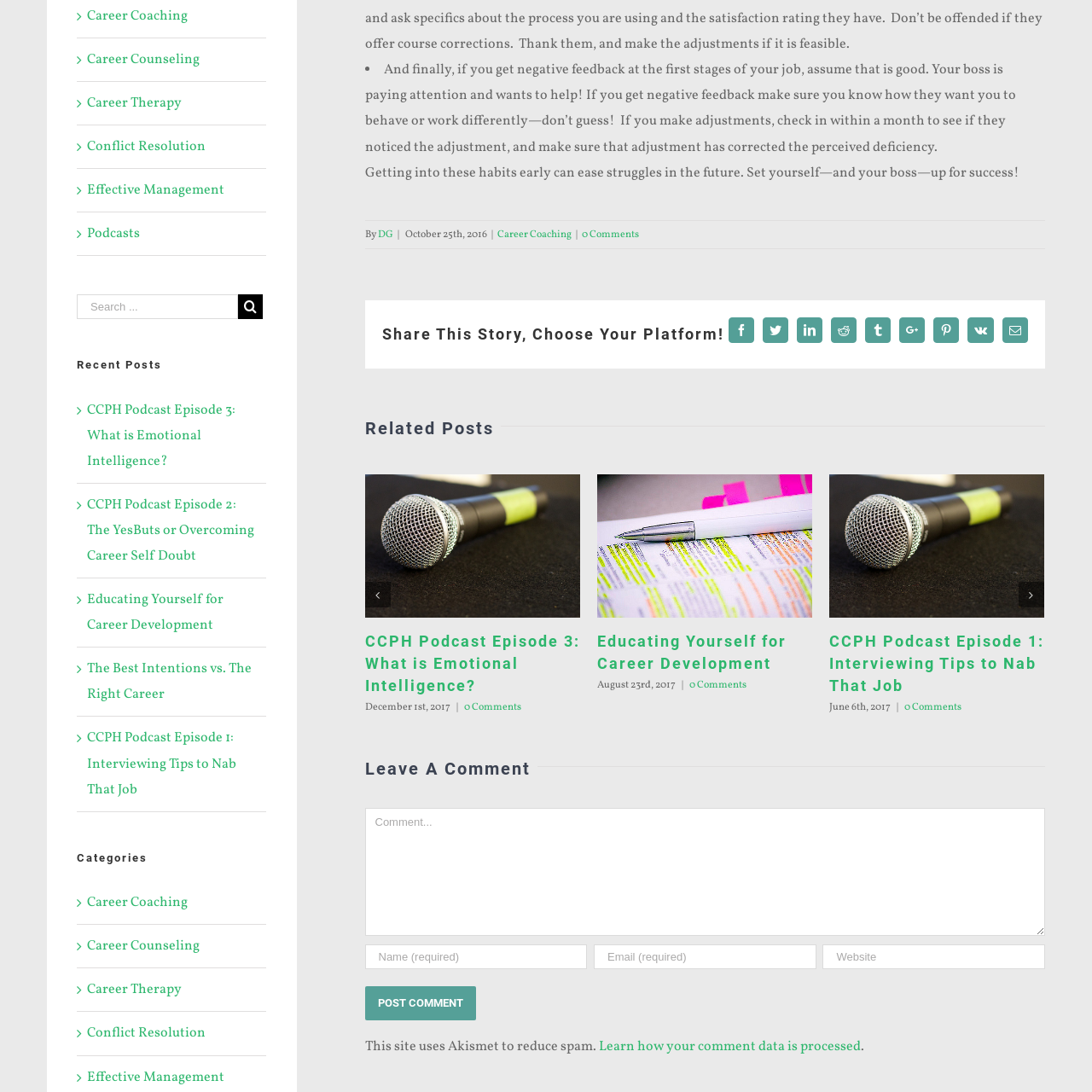What is the topic of the podcast episode?
Look at the section marked by the red bounding box and provide a single word or phrase as your answer.

Emotional Intelligence